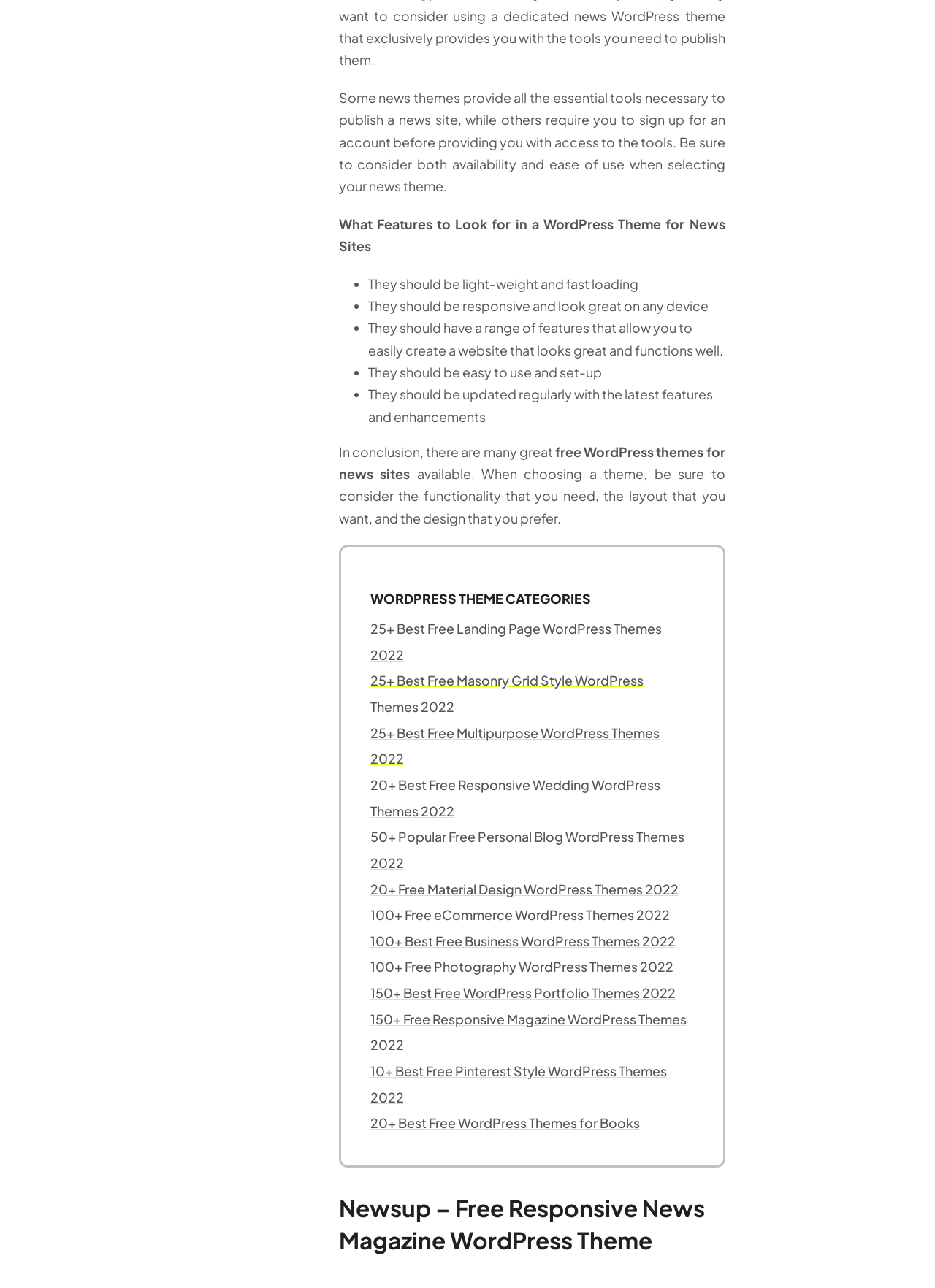Respond with a single word or phrase to the following question:
What features should a WordPress theme for news sites have?

Light-weight, fast loading, responsive, etc.